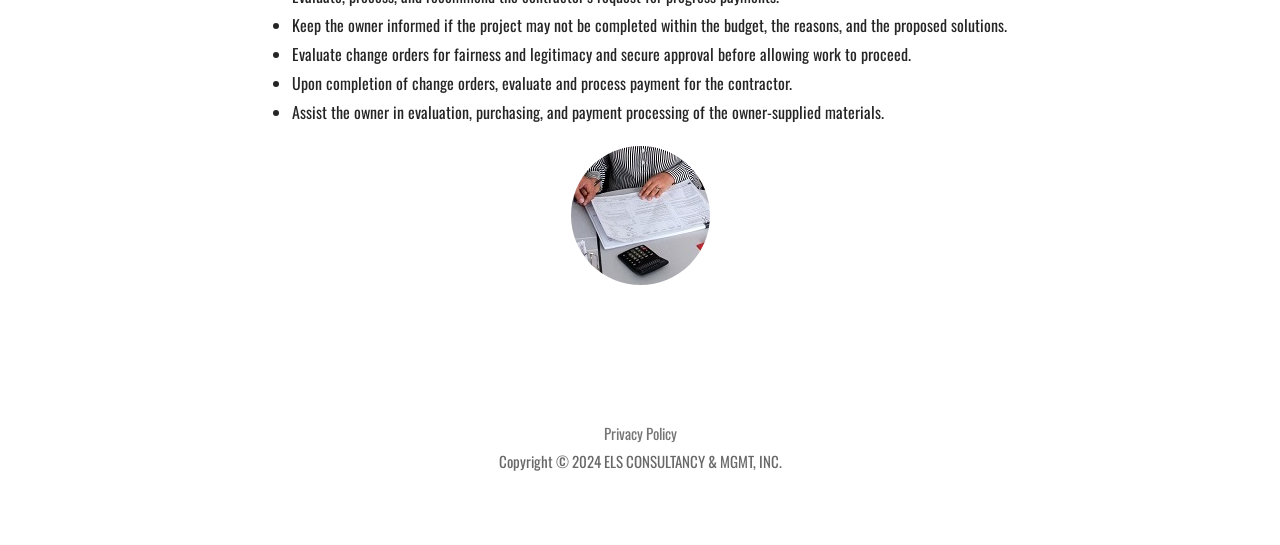Mark the bounding box of the element that matches the following description: "Privacy Policy".

[0.471, 0.771, 0.529, 0.821]